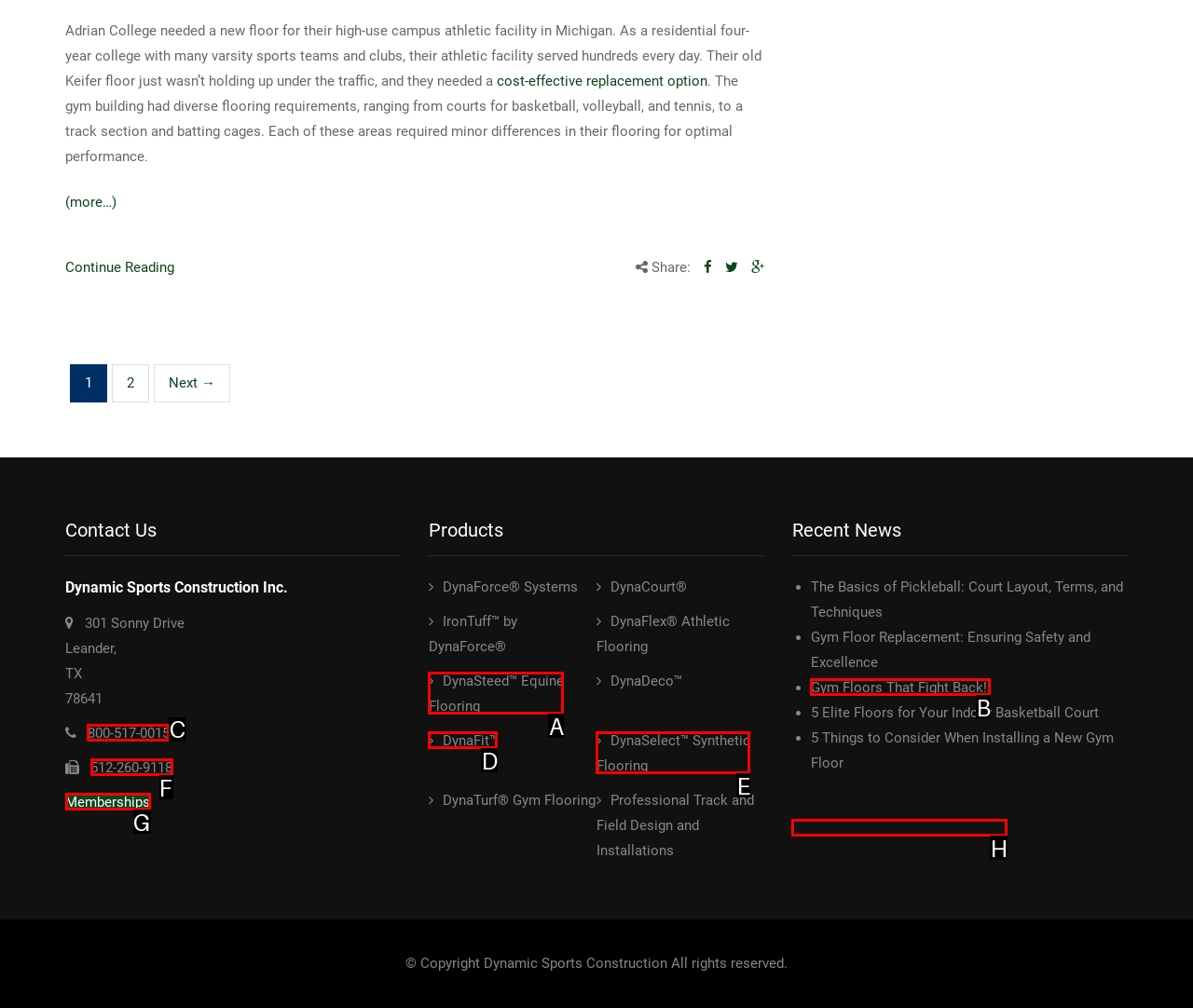Identify the correct option to click in order to accomplish the task: Call Dynamic Sports Construction Inc. at 800-517-0015 Provide your answer with the letter of the selected choice.

C